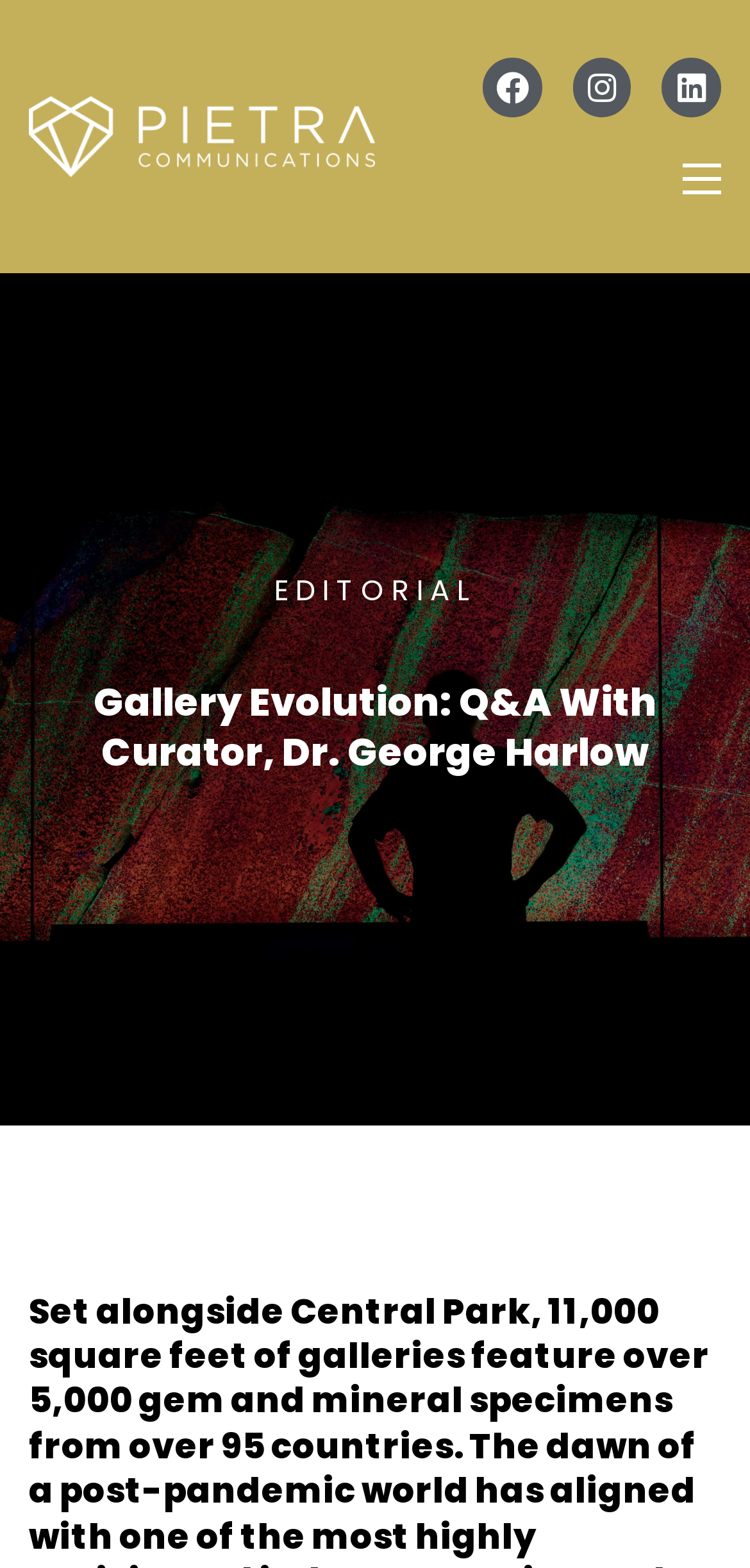How many social media links are there?
Based on the screenshot, provide your answer in one word or phrase.

3